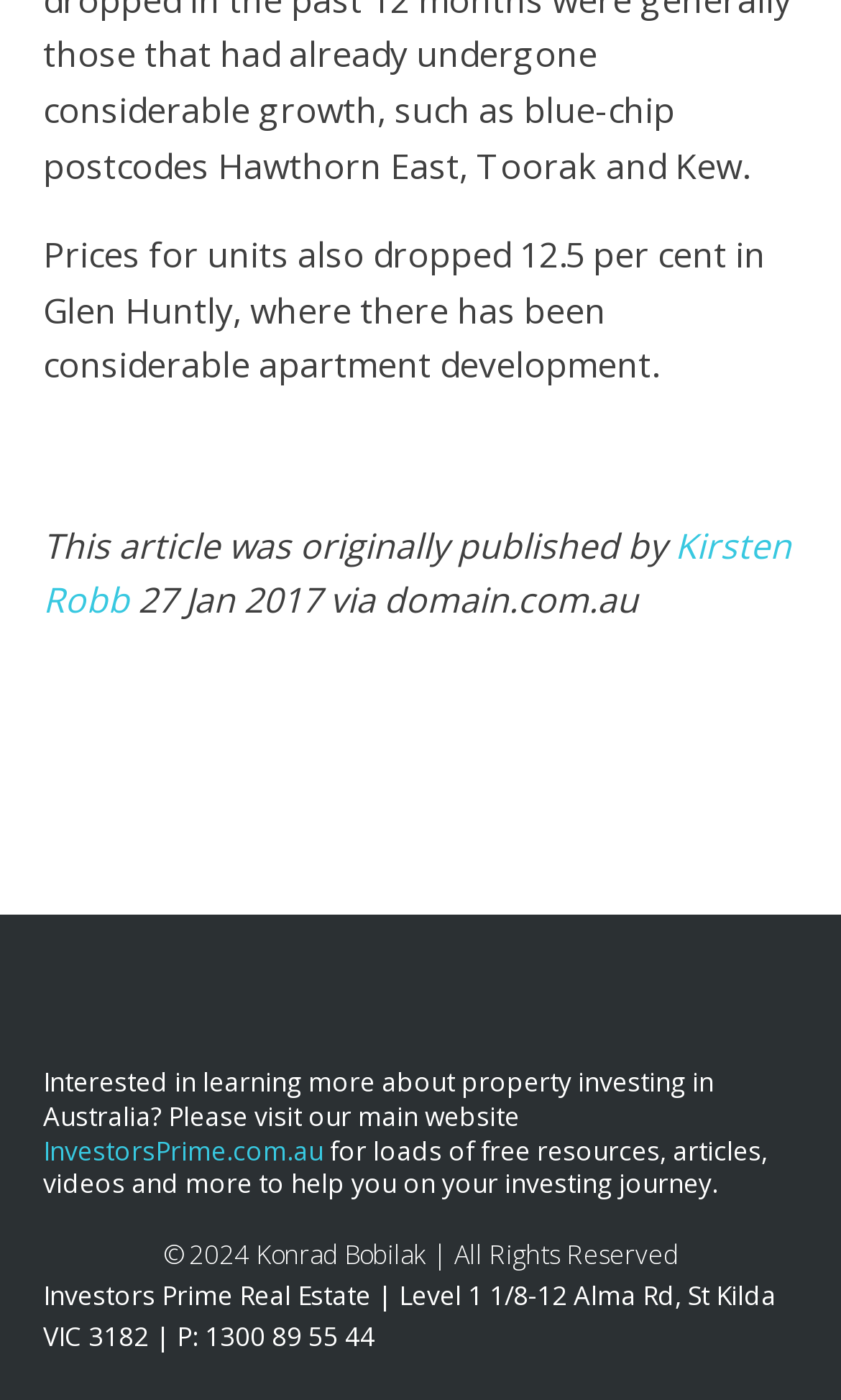What is the name of the author of this article?
Please use the visual content to give a single word or phrase answer.

Kirsten Robb